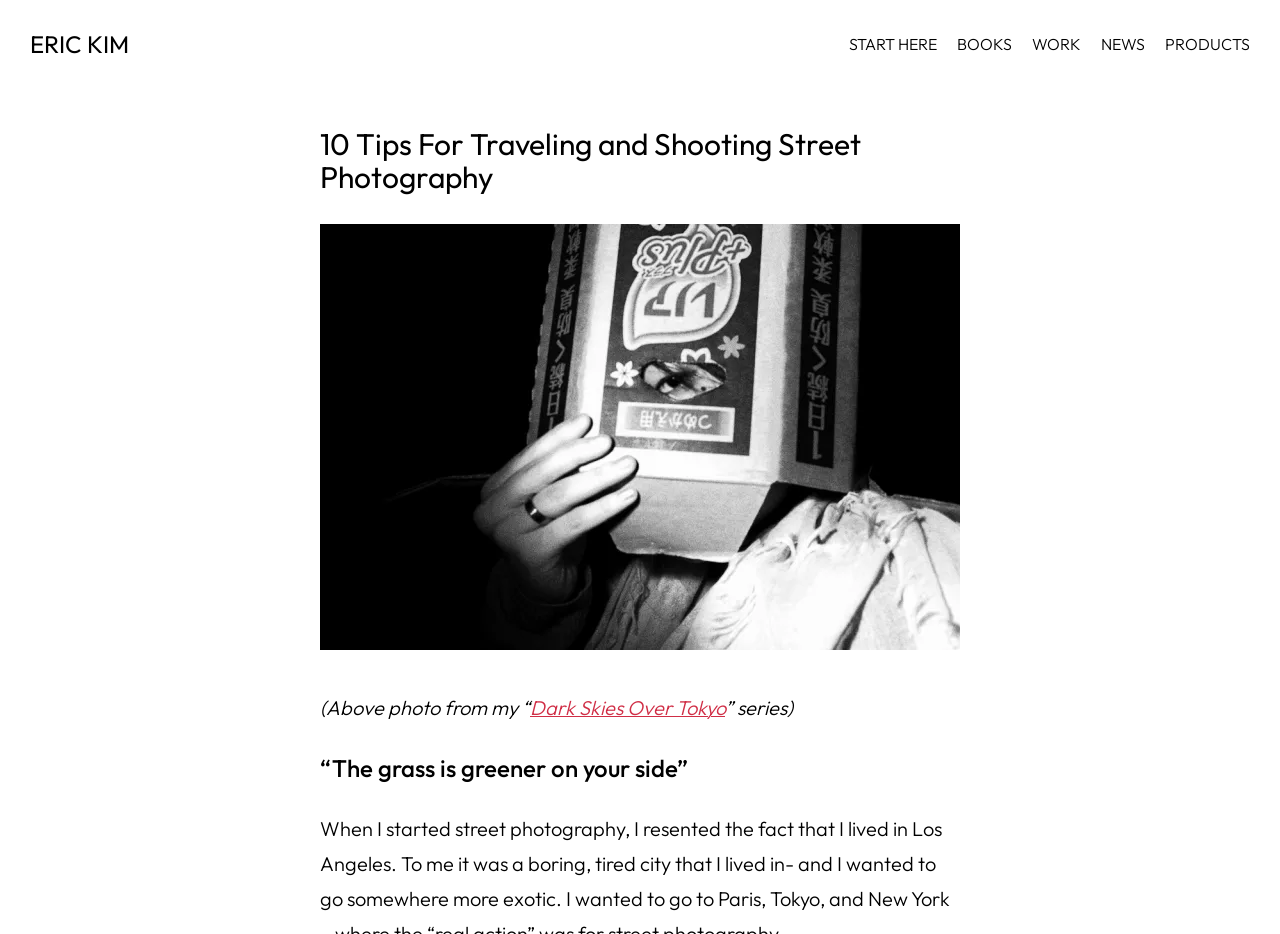Based on what you see in the screenshot, provide a thorough answer to this question: What is the title of the street photography series?

The title of the street photography series can be found in the text below the image, where it says '(Above photo from my “Dark Skies Over Tokyo” series)'. This text is a StaticText element.